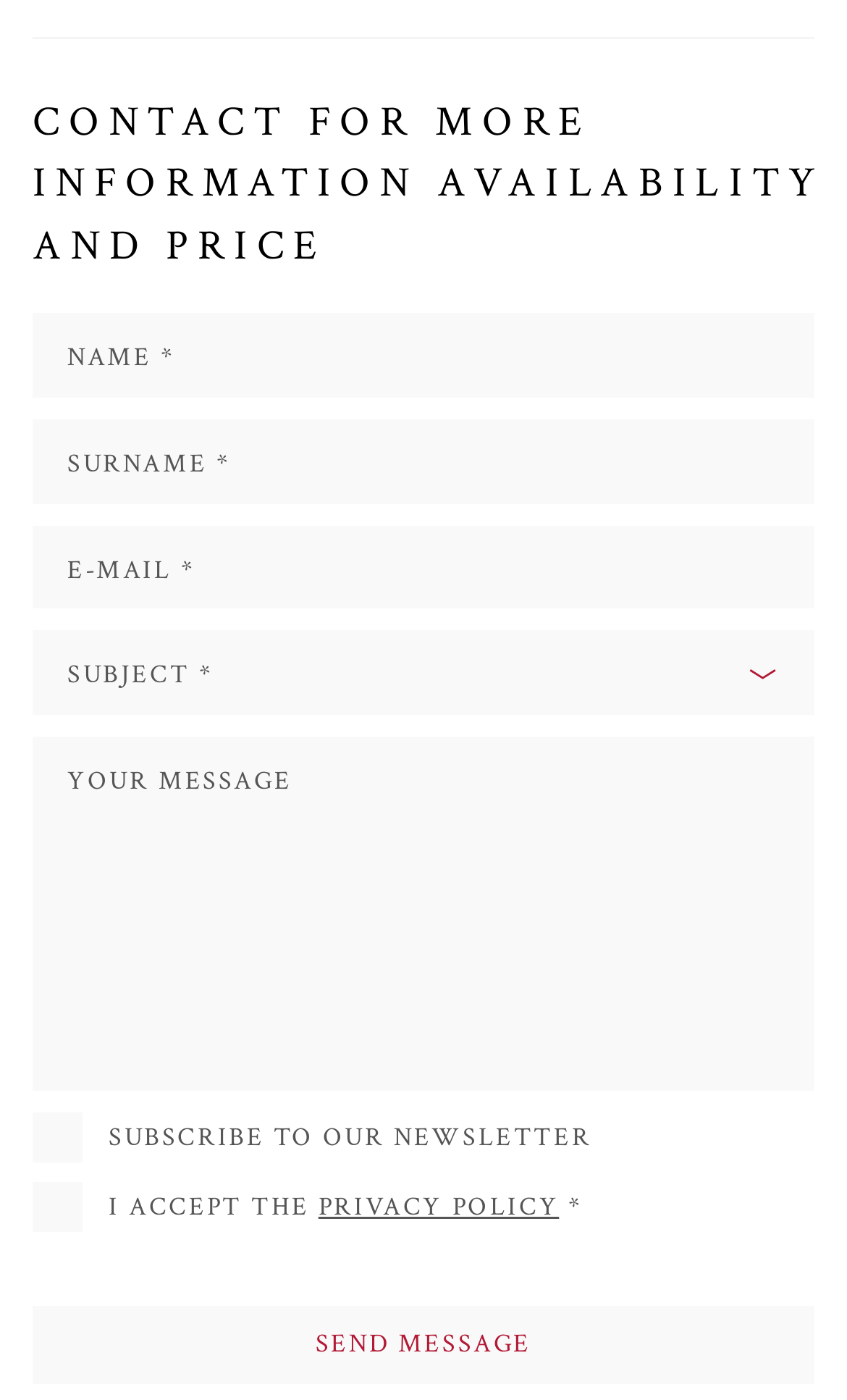Determine the bounding box coordinates of the area to click in order to meet this instruction: "Write your message".

[0.038, 0.526, 0.962, 0.779]